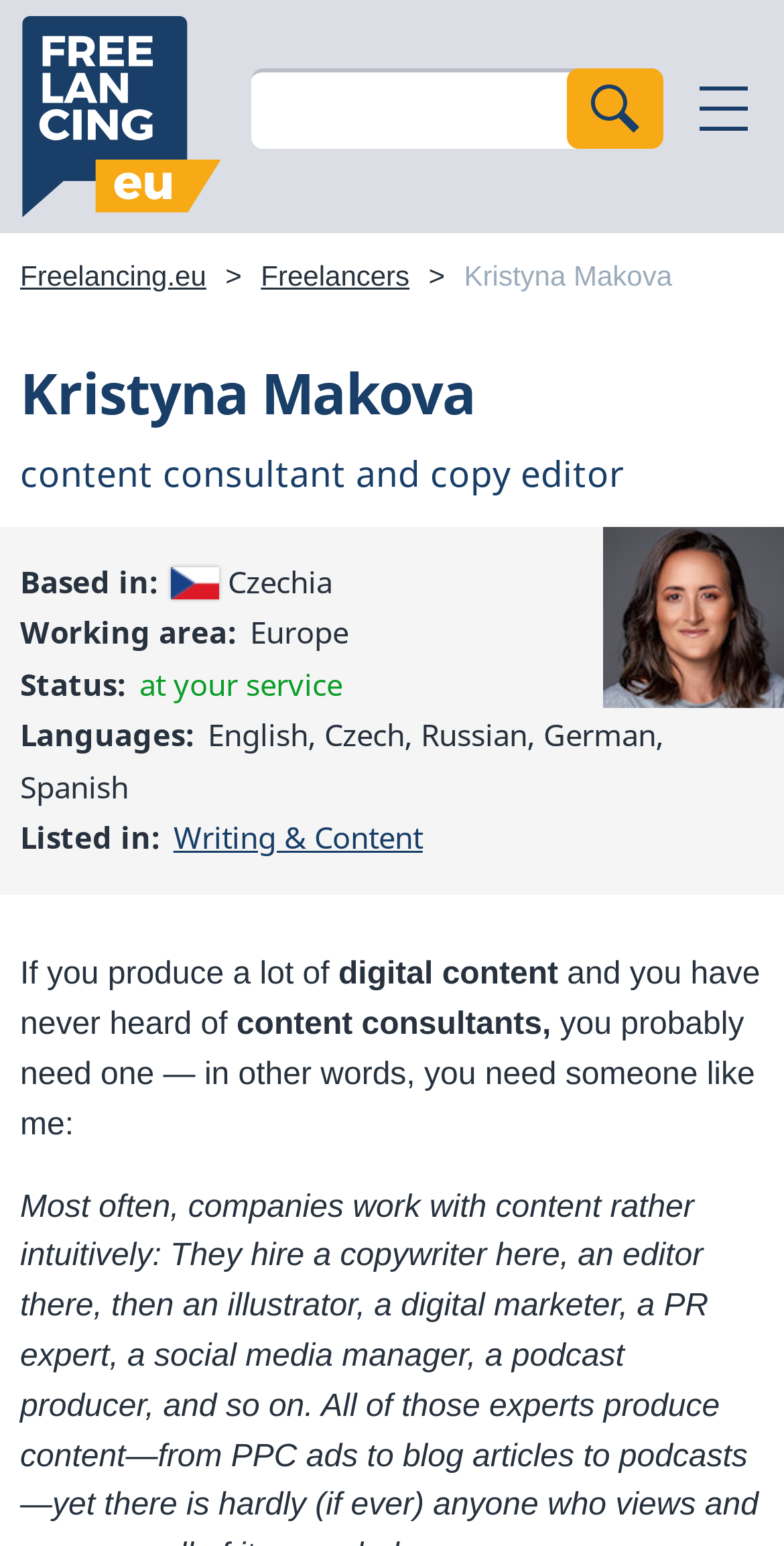Please find the bounding box for the UI element described by: "parent_node: SEARCH name="q"".

[0.321, 0.044, 0.846, 0.096]